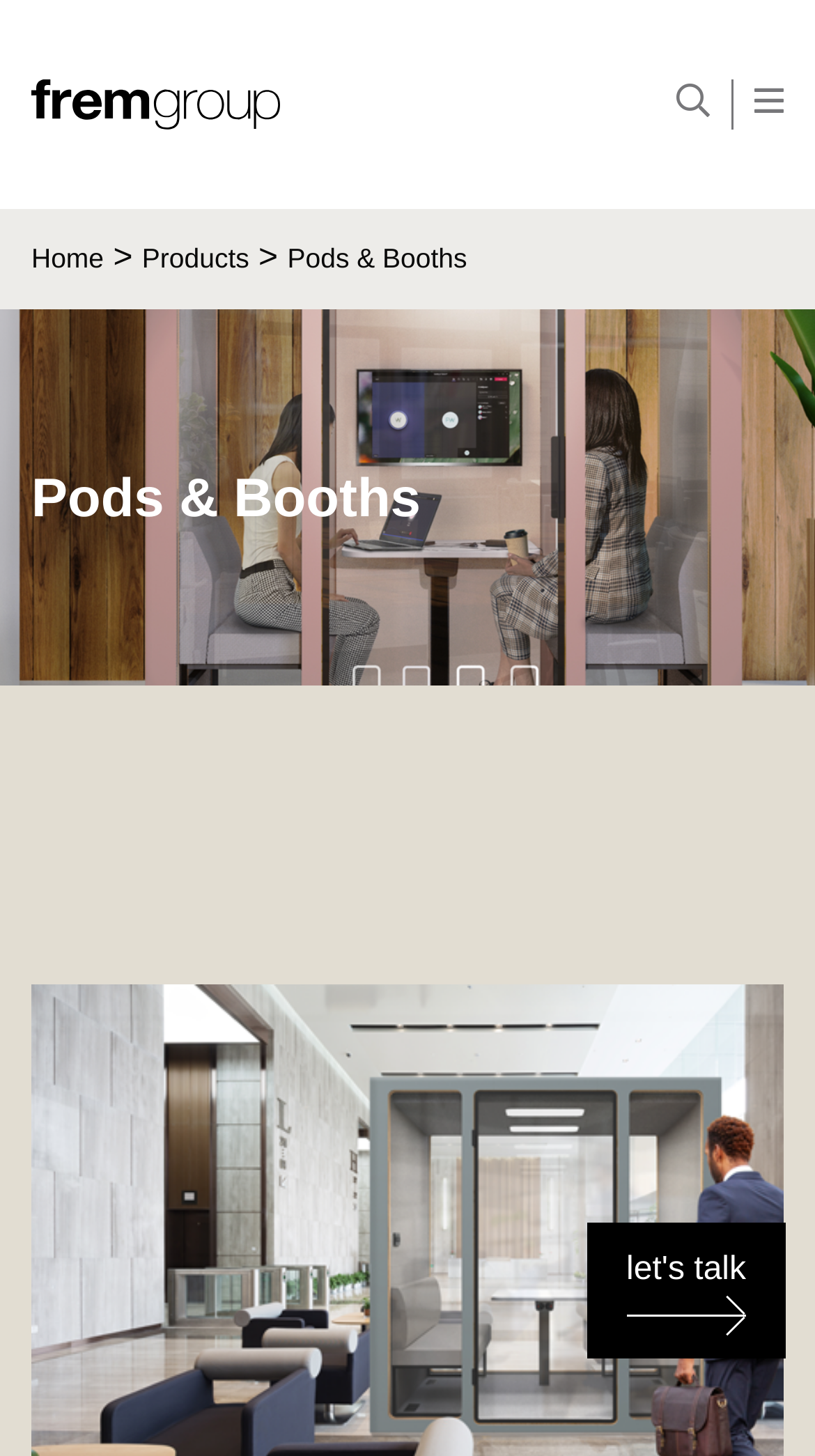From the given element description: "let's talk", find the bounding box for the UI element. Provide the coordinates as four float numbers between 0 and 1, in the order [left, top, right, bottom].

[0.72, 0.839, 0.964, 0.933]